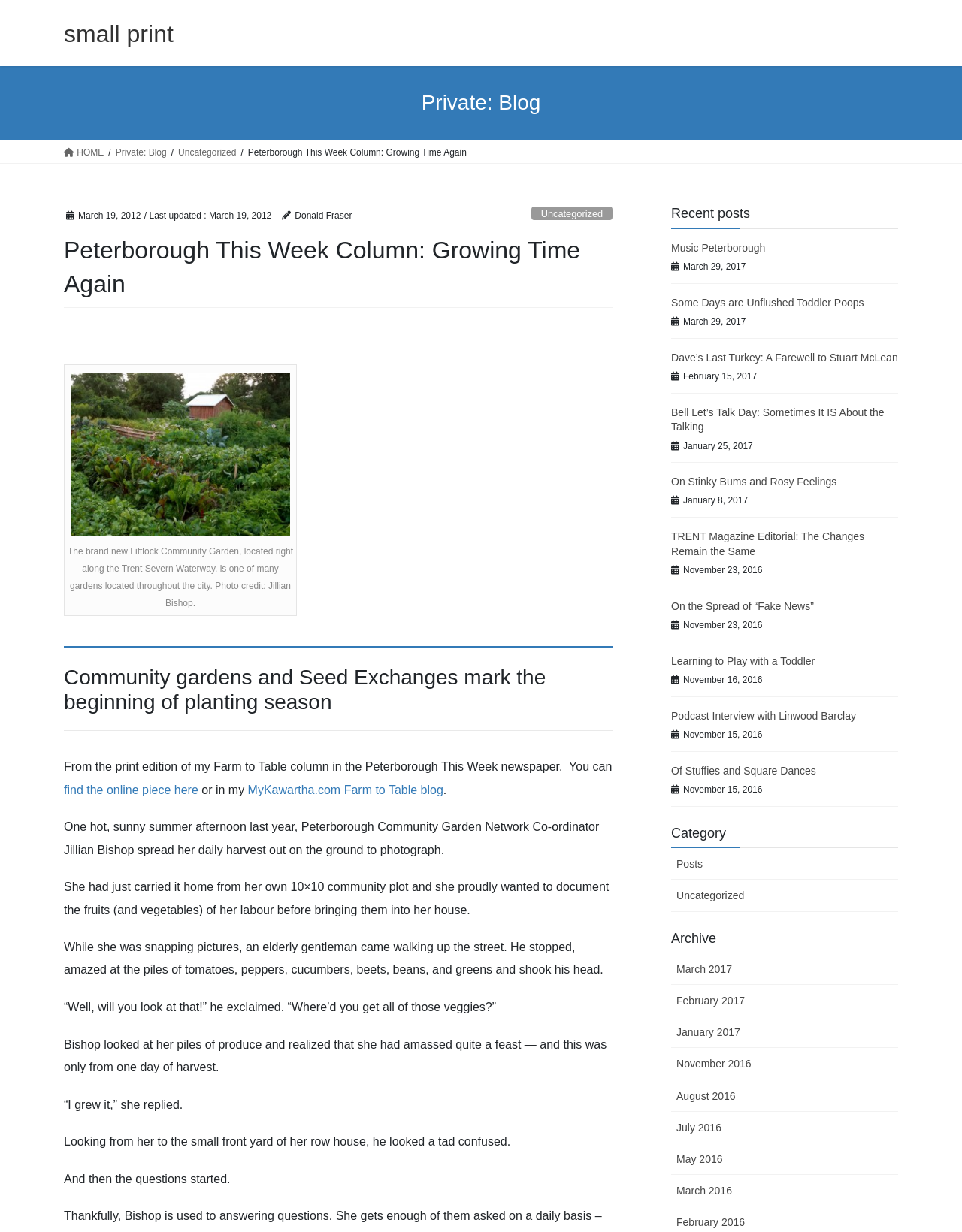Select the bounding box coordinates of the element I need to click to carry out the following instruction: "Find the online piece of the Farm to Table column".

[0.066, 0.636, 0.206, 0.646]